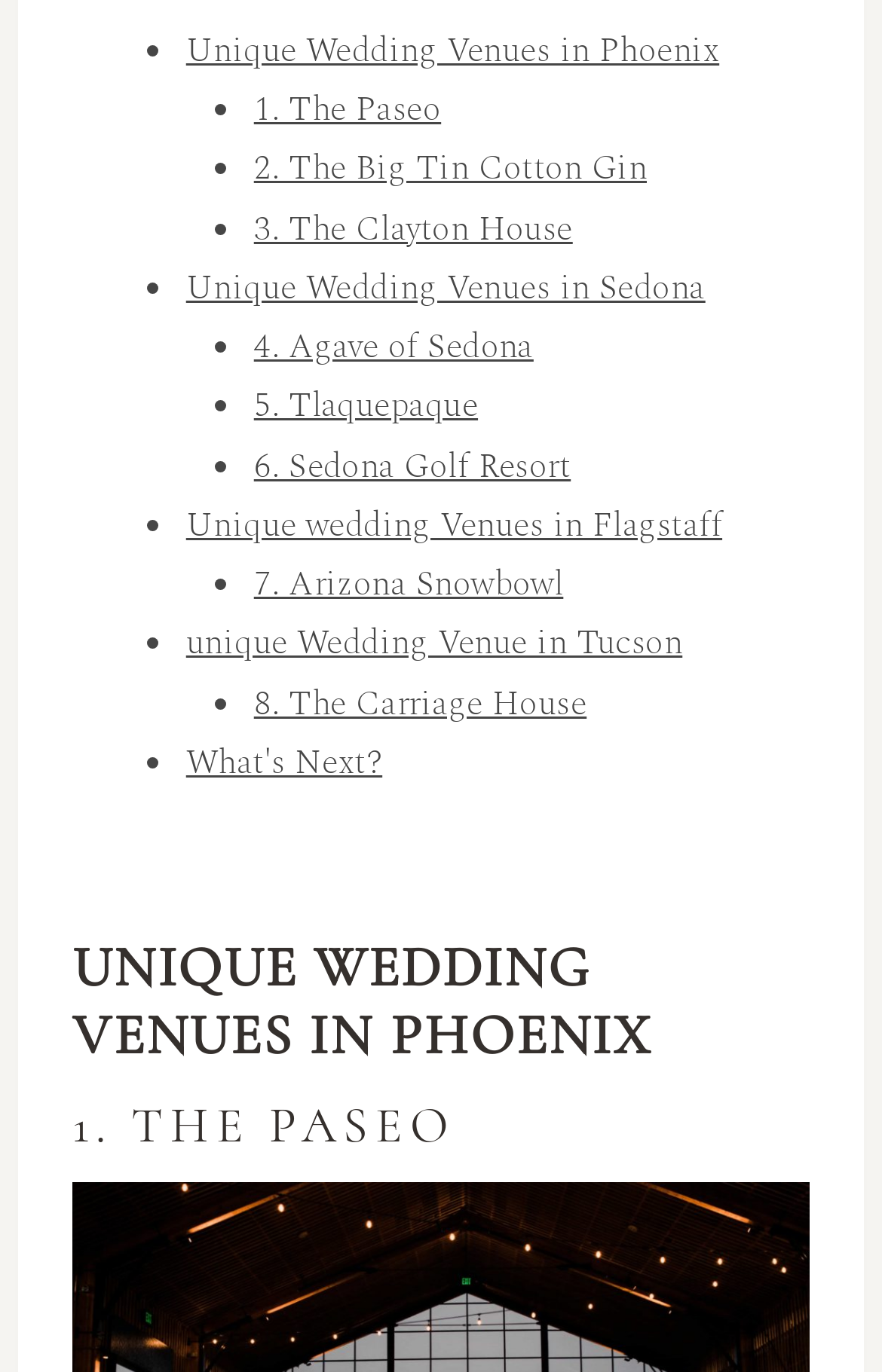Identify the bounding box coordinates of the part that should be clicked to carry out this instruction: "View Unique Wedding Venues in Sedona".

[0.211, 0.191, 0.8, 0.229]